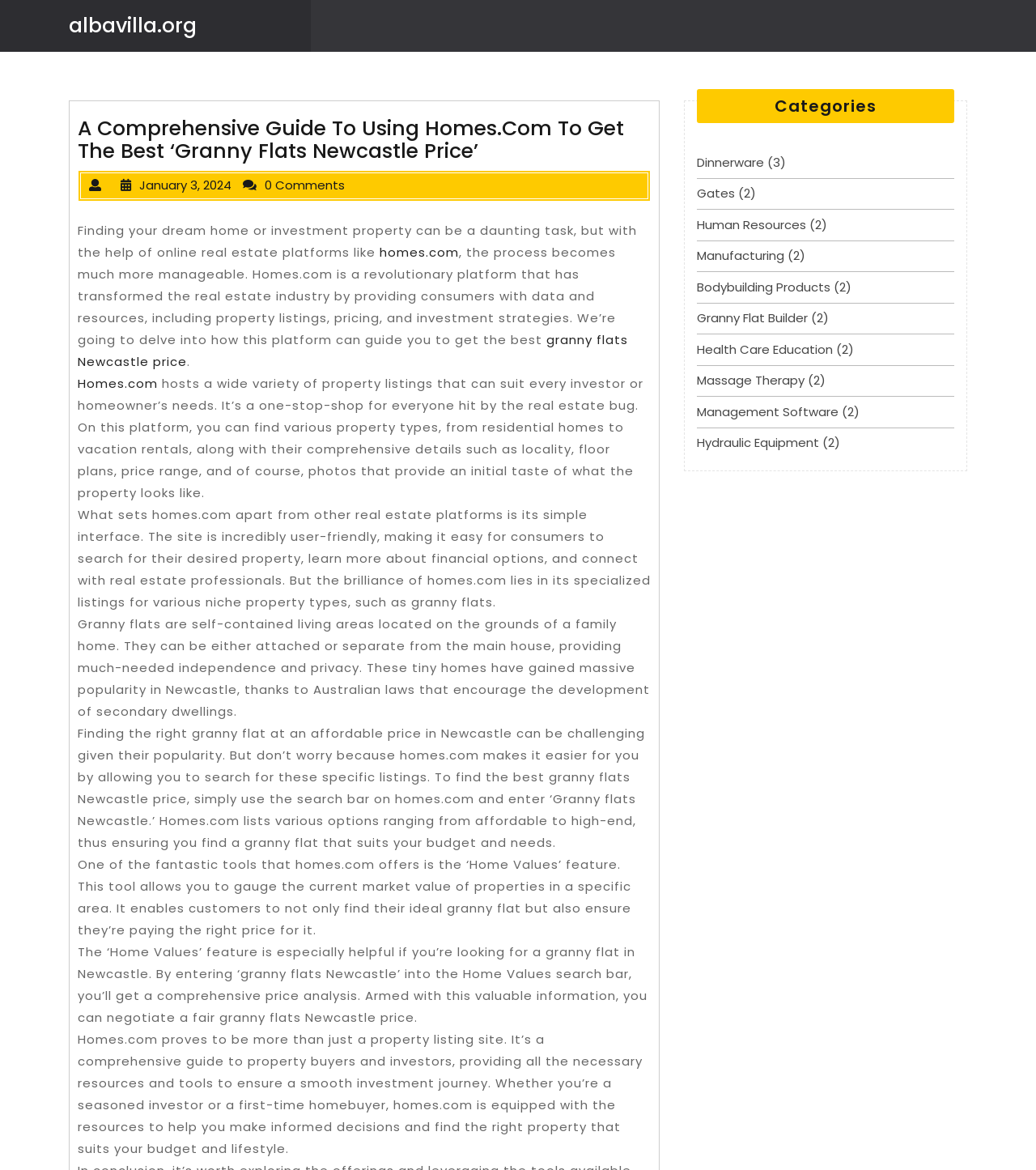Provide the bounding box coordinates for the UI element described in this sentence: "Bodybuilding Products (2)". The coordinates should be four float values between 0 and 1, i.e., [left, top, right, bottom].

[0.673, 0.238, 0.822, 0.252]